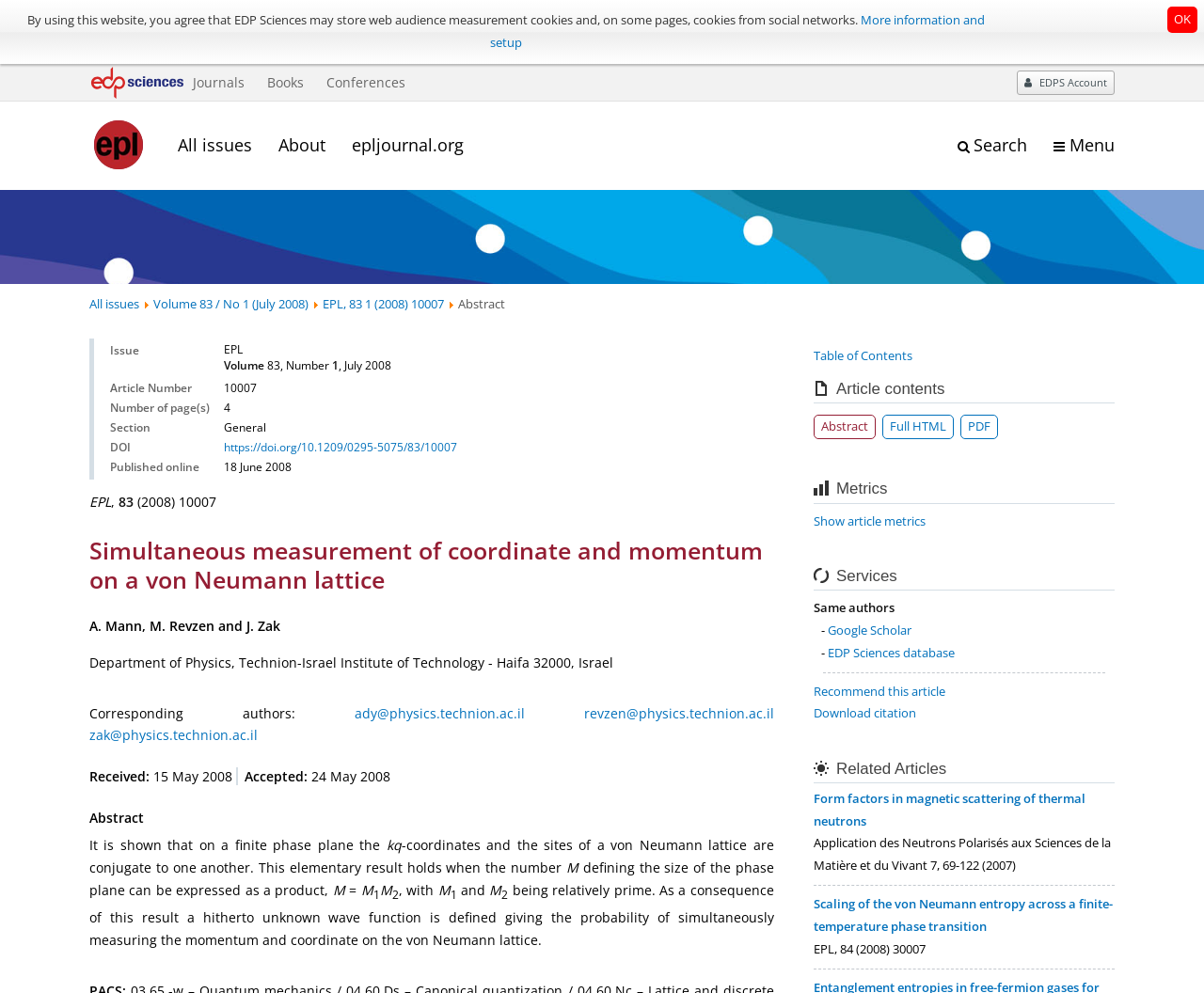Please identify the bounding box coordinates of where to click in order to follow the instruction: "Visit the EPL journal homepage".

[0.074, 0.119, 0.126, 0.176]